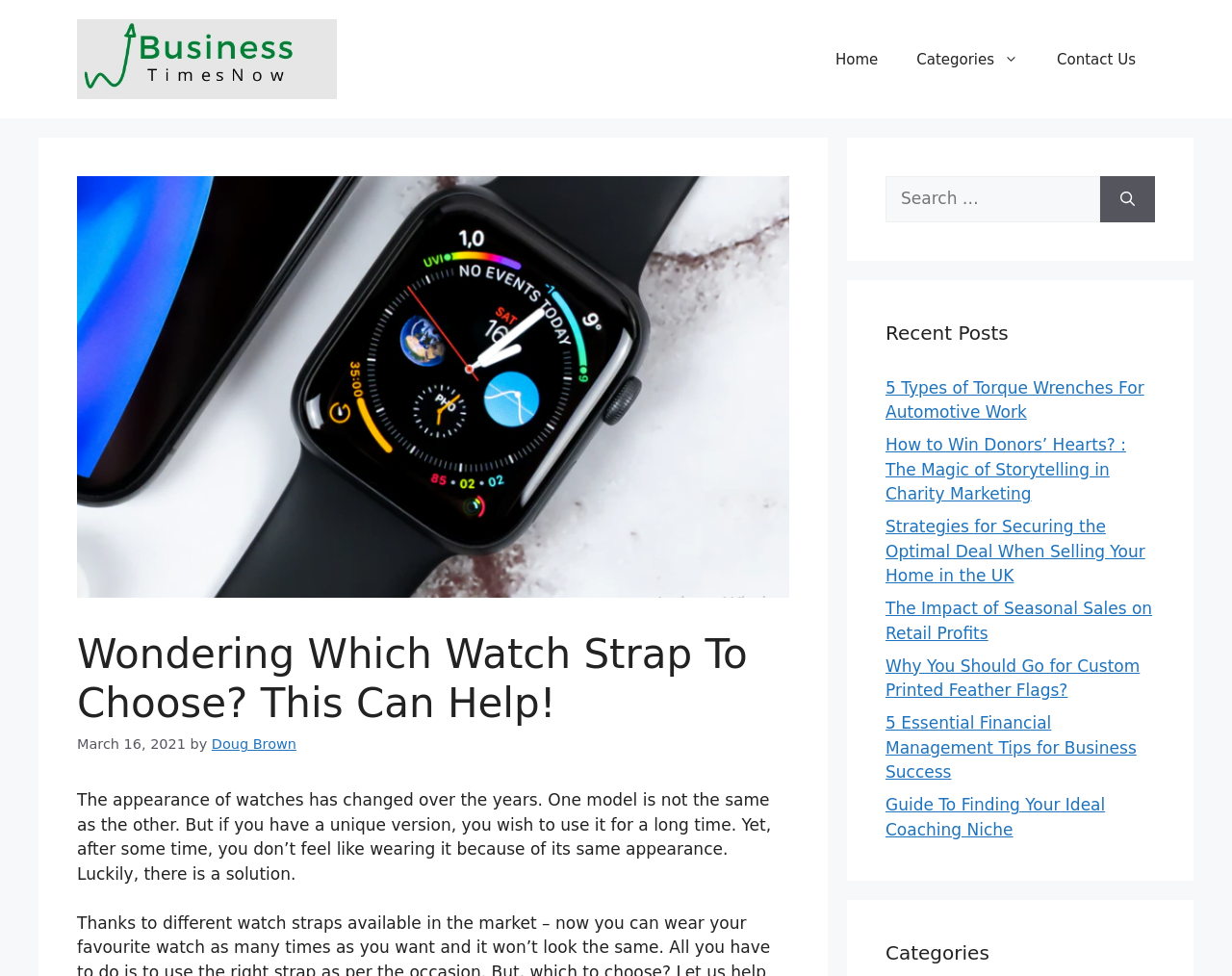Determine the coordinates of the bounding box for the clickable area needed to execute this instruction: "Click the EBOOK link".

None